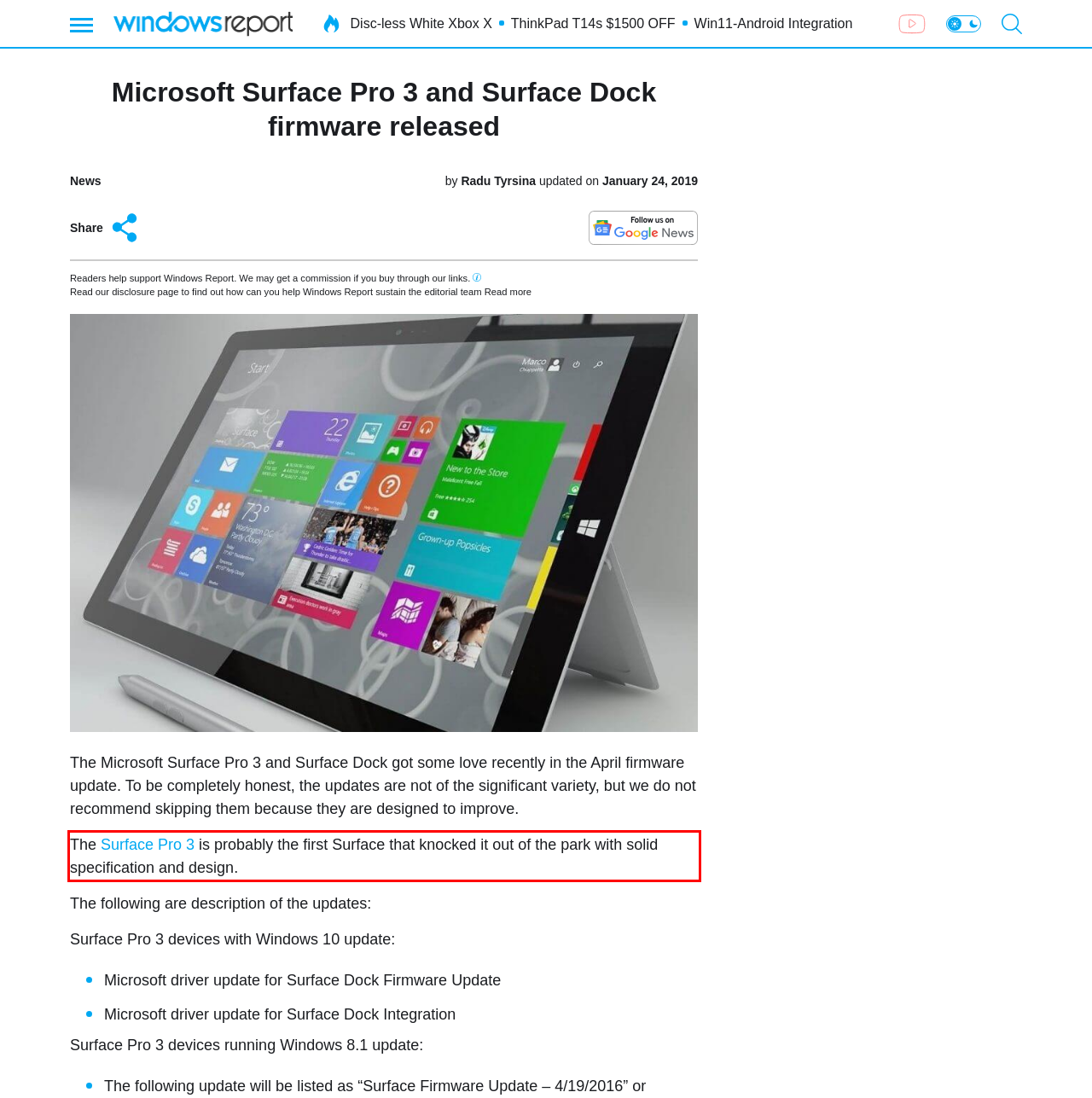Given a screenshot of a webpage, locate the red bounding box and extract the text it encloses.

The Surface Pro 3 is probably the first Surface that knocked it out of the park with solid specification and design.